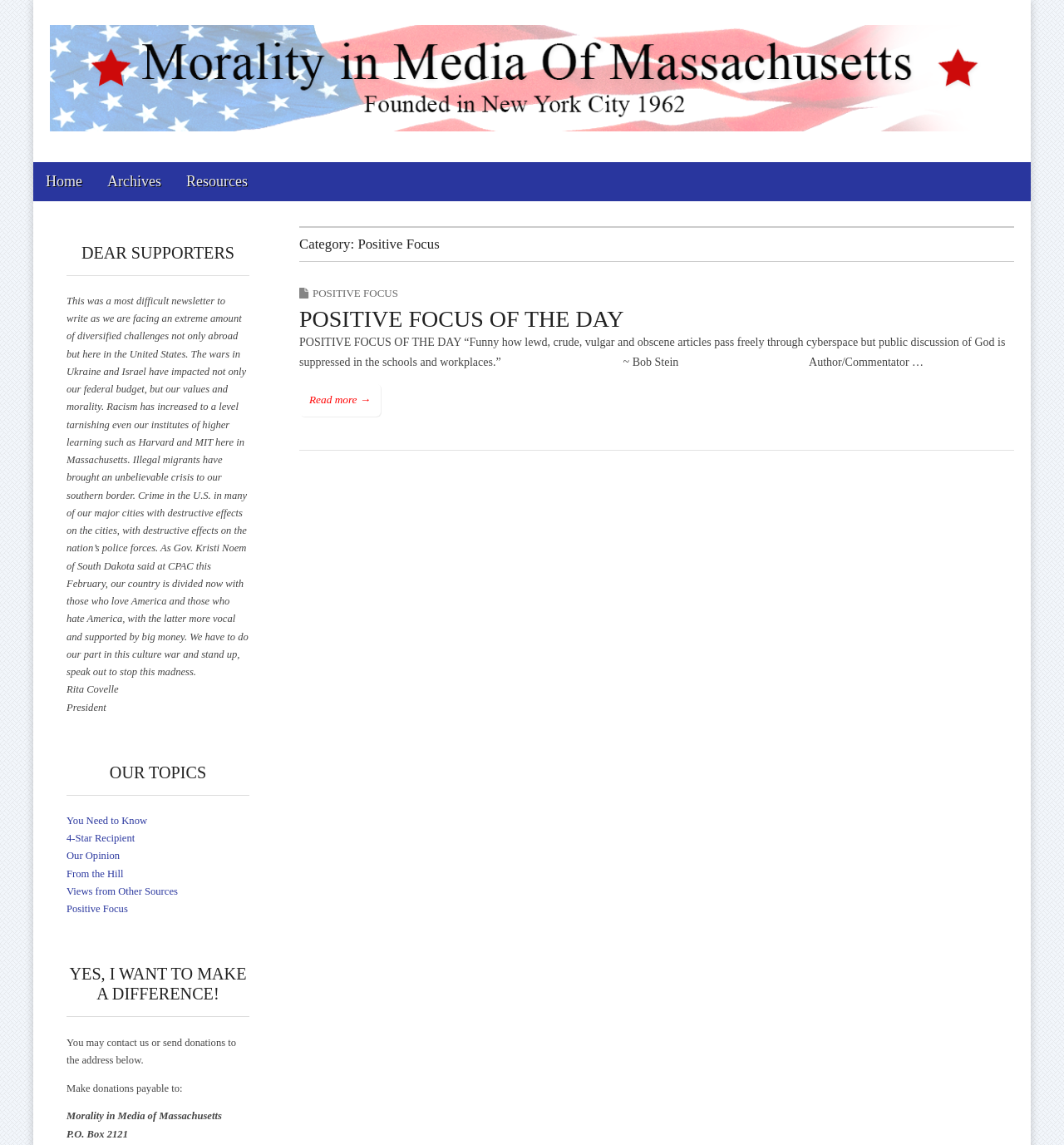What is the purpose of the newsletter?
Answer the question based on the image using a single word or a brief phrase.

To address challenges and stand up for morality